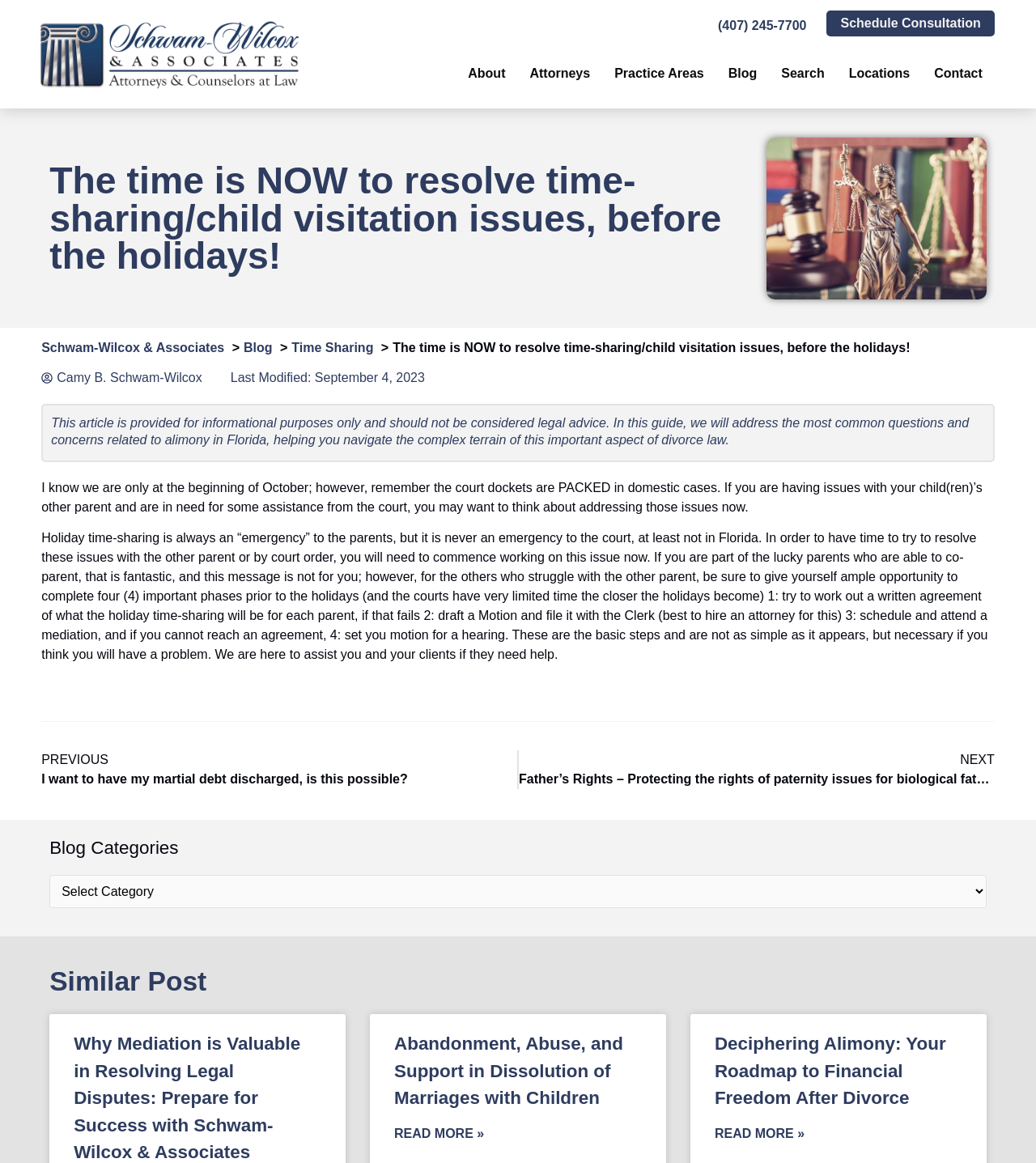Locate the bounding box coordinates of the clickable area to execute the instruction: "Click the CBSW law logo". Provide the coordinates as four float numbers between 0 and 1, represented as [left, top, right, bottom].

[0.035, 0.016, 0.288, 0.077]